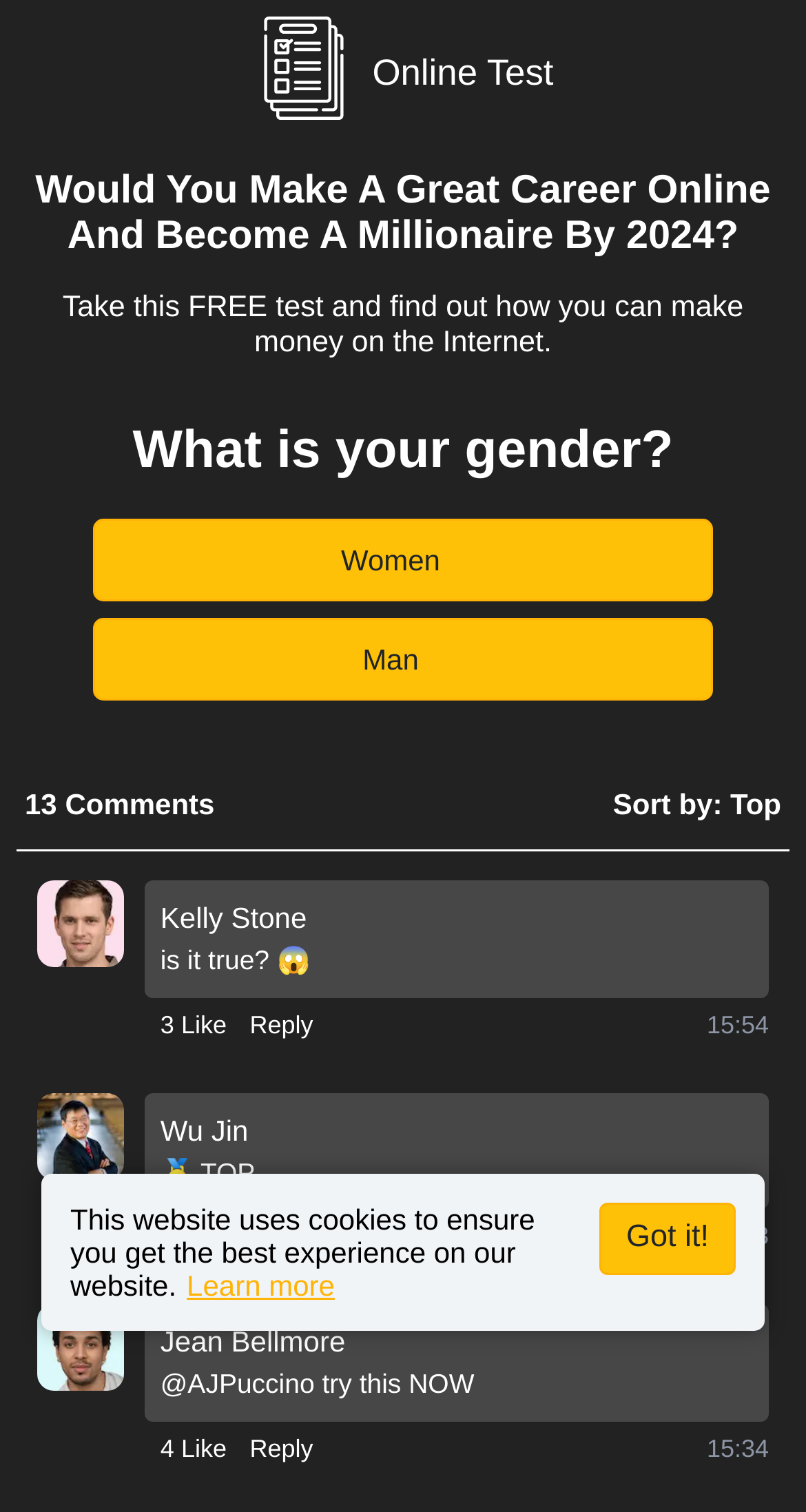Using the details from the image, please elaborate on the following question: What is the purpose of the 'Reply' button?

The 'Reply' button is displayed next to comments, suggesting that its purpose is to allow users to respond to those comments.